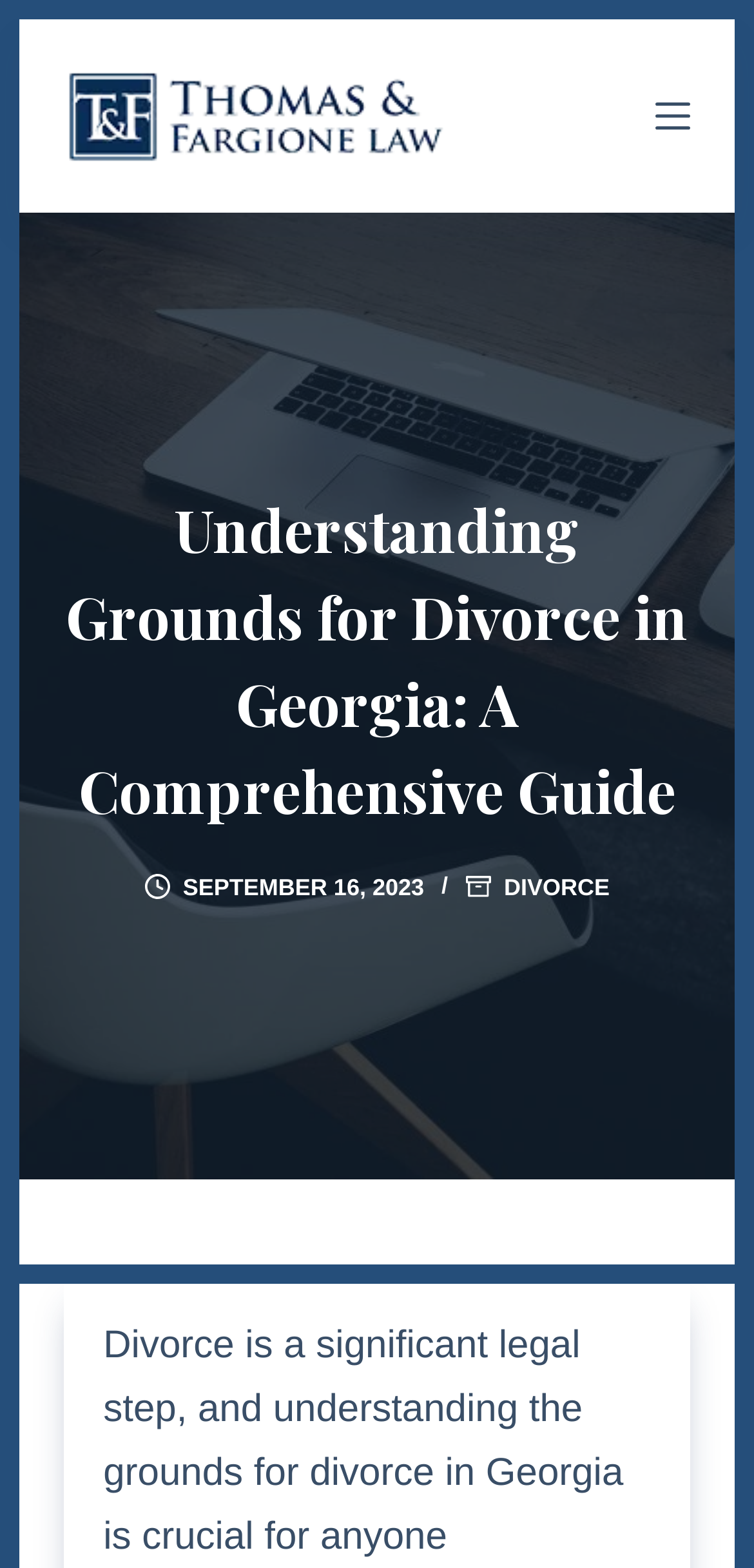Extract the bounding box for the UI element that matches this description: "info@founddream.com".

None